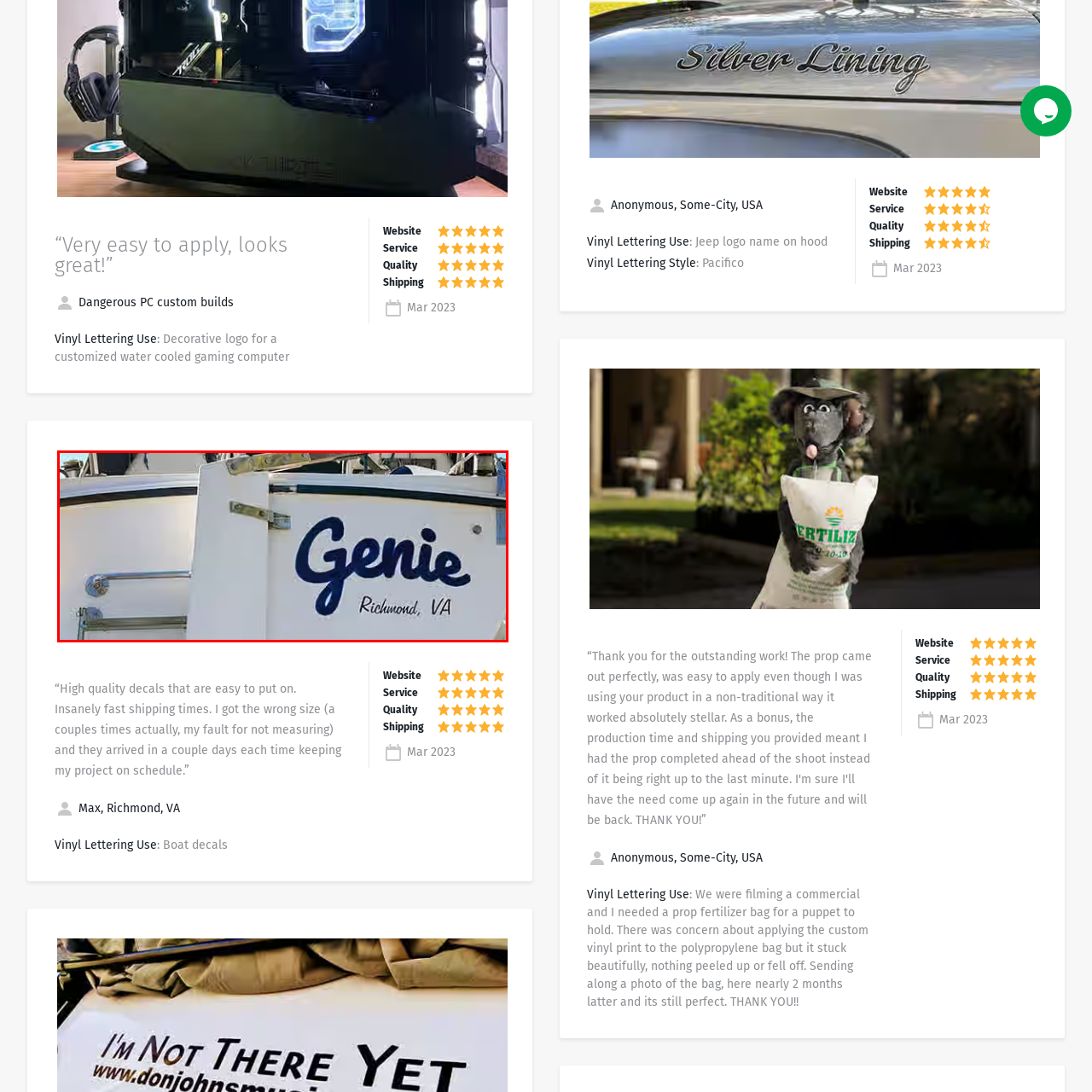Give a detailed narrative of the image enclosed by the red box.

The image features the stern of a boat adorned with the name "Genie" prominently displayed in bold, stylish lettering. Below the name, the text "Richmond, VA" indicates the location associated with the boat. The white surface of the boat reflects the sunlight, contrasting with the deep navy blue of the lettering. Visible hardware, such as locking mechanisms and railings, enhances the maritime theme, suggesting a well-maintained vessel ready for adventures on the water. This personalized touch adds character, making it a unique representation of the owner's identity and connection to the region.